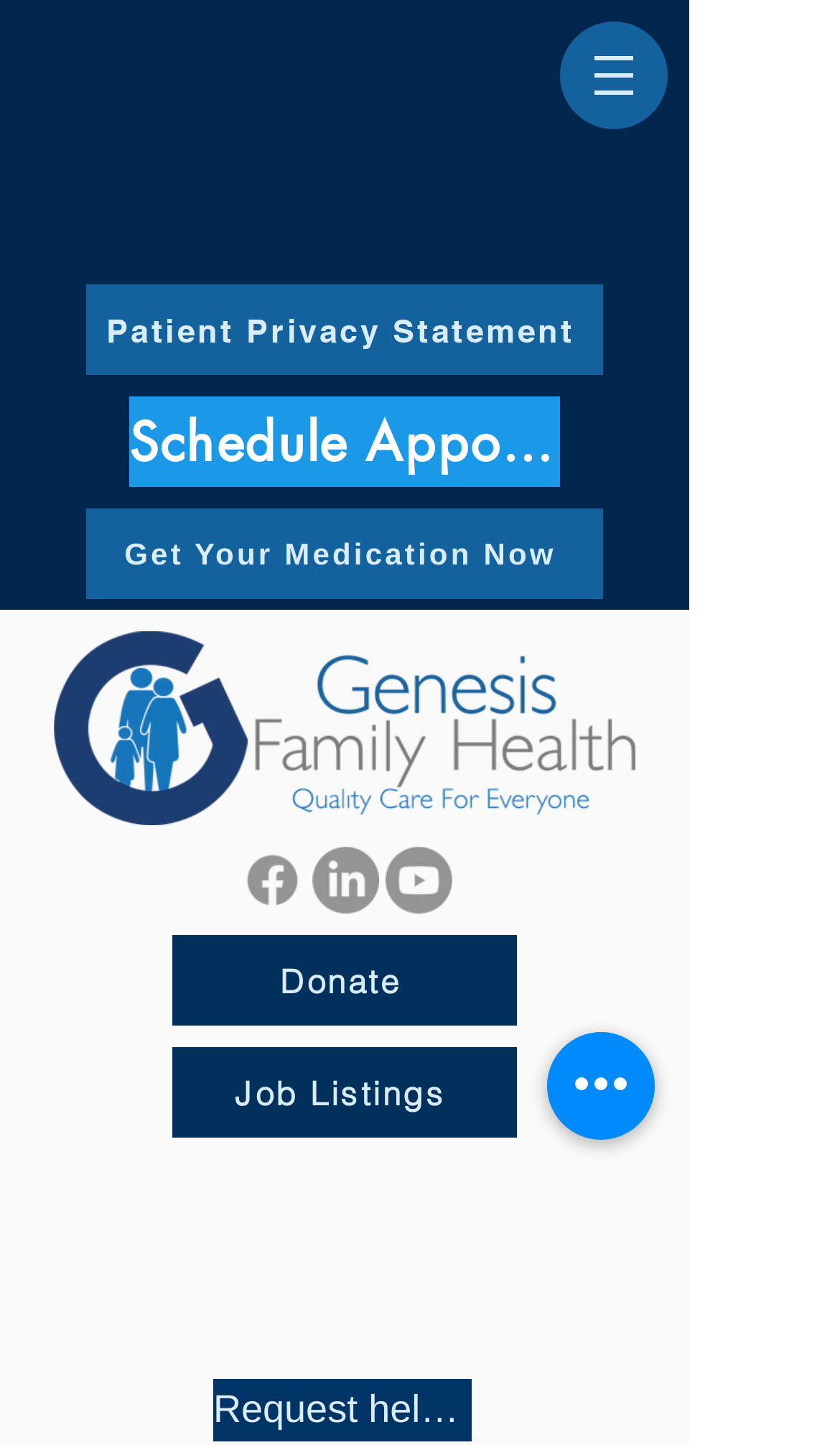Identify the bounding box coordinates of the specific part of the webpage to click to complete this instruction: "View job listings".

[0.205, 0.725, 0.615, 0.787]